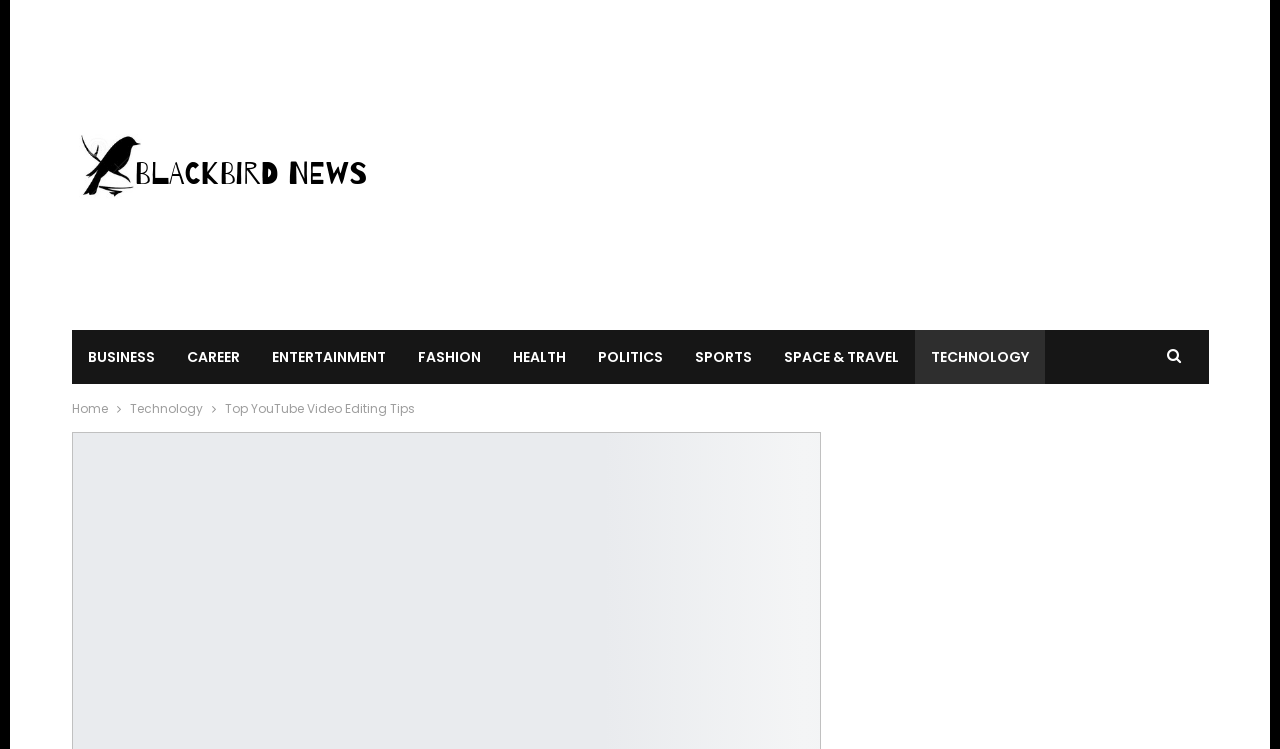Can you specify the bounding box coordinates for the region that should be clicked to fulfill this instruction: "visit BUSINESS".

[0.056, 0.441, 0.133, 0.513]